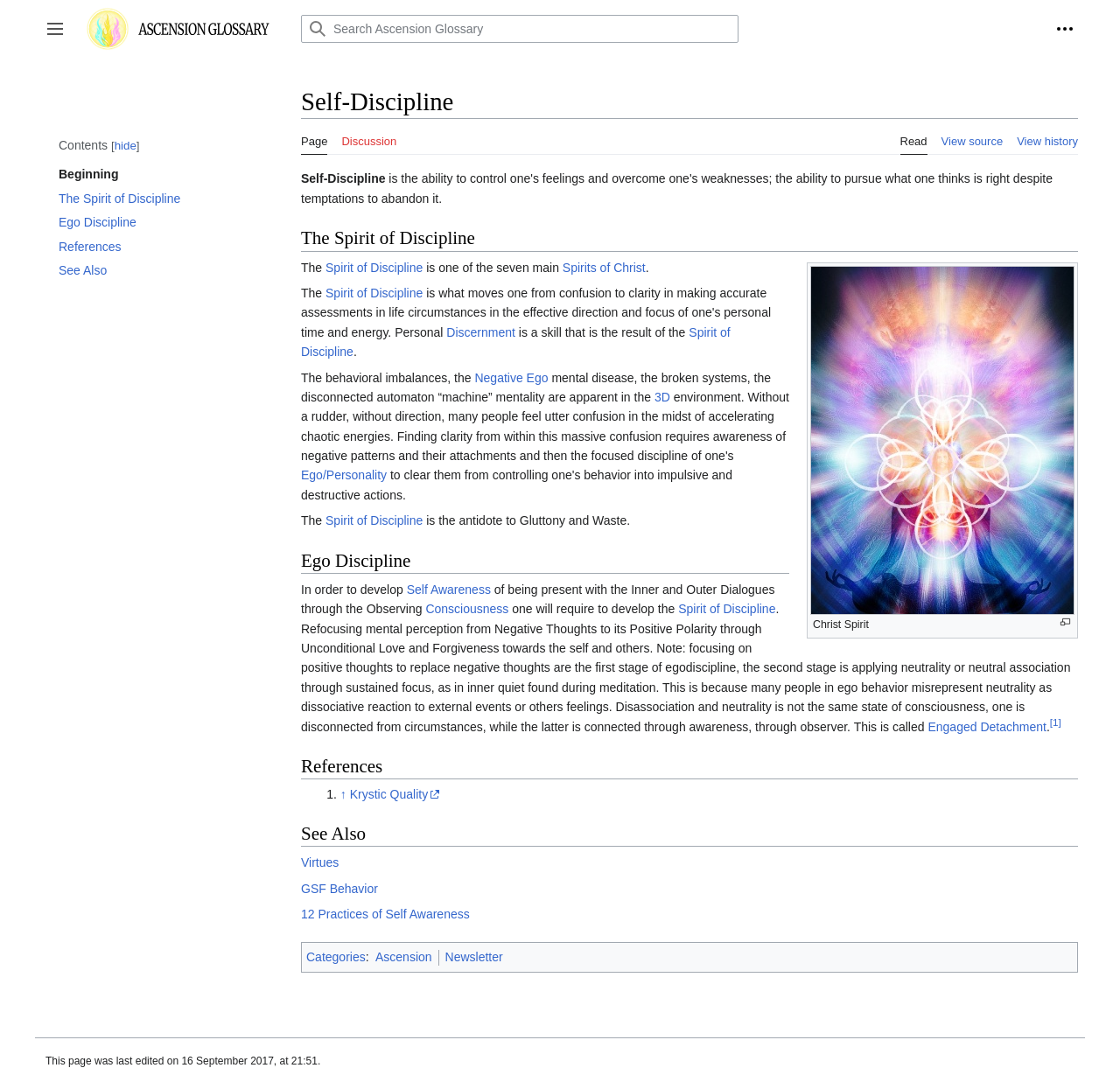Find the bounding box coordinates of the area to click in order to follow the instruction: "Search Ascension Glossary".

[0.25, 0.014, 0.923, 0.04]